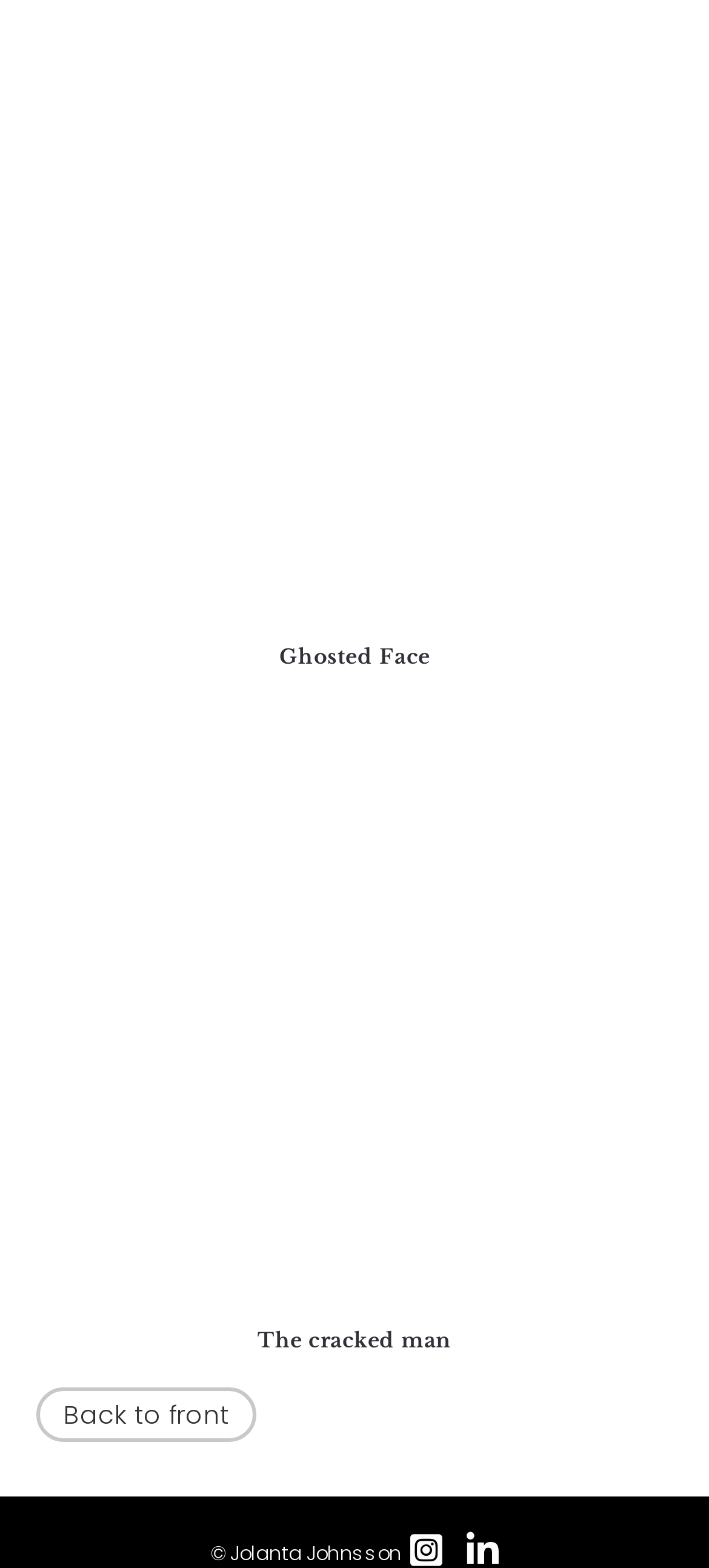Please provide a detailed answer to the question below based on the screenshot: 
Who is the author of the artworks?

The author of the artworks can be found in the StaticText element with bounding box coordinates [0.296, 0.98, 0.565, 0.999], which is '© Jolanta Johnsson', indicating that Jolanta Johnsson is the author.